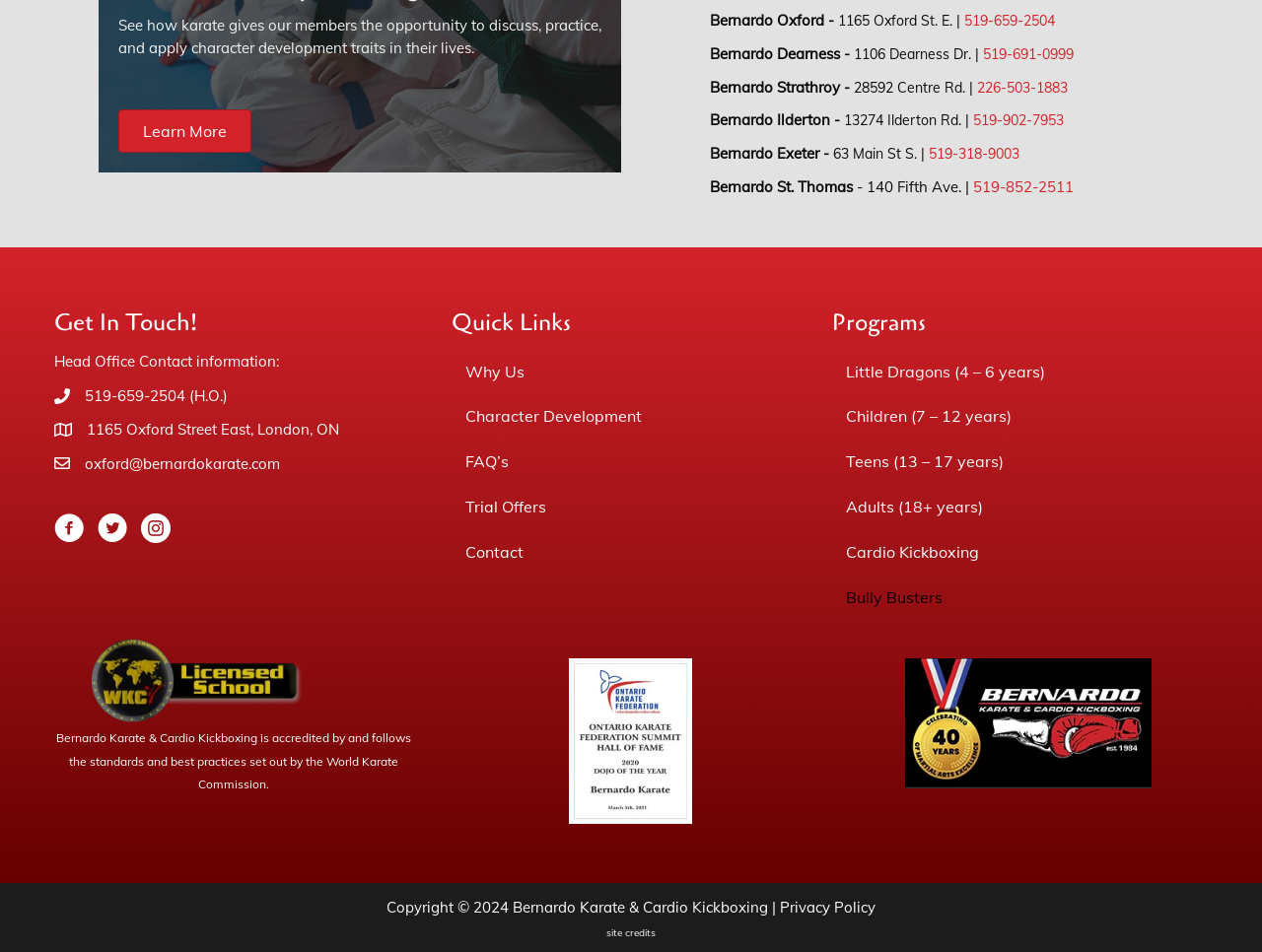Using the image as a reference, answer the following question in as much detail as possible:
What is the phone number of the Head Office?

I found the phone number of the Head Office in the 'Get In Touch!' section, which is 519-659-2504.